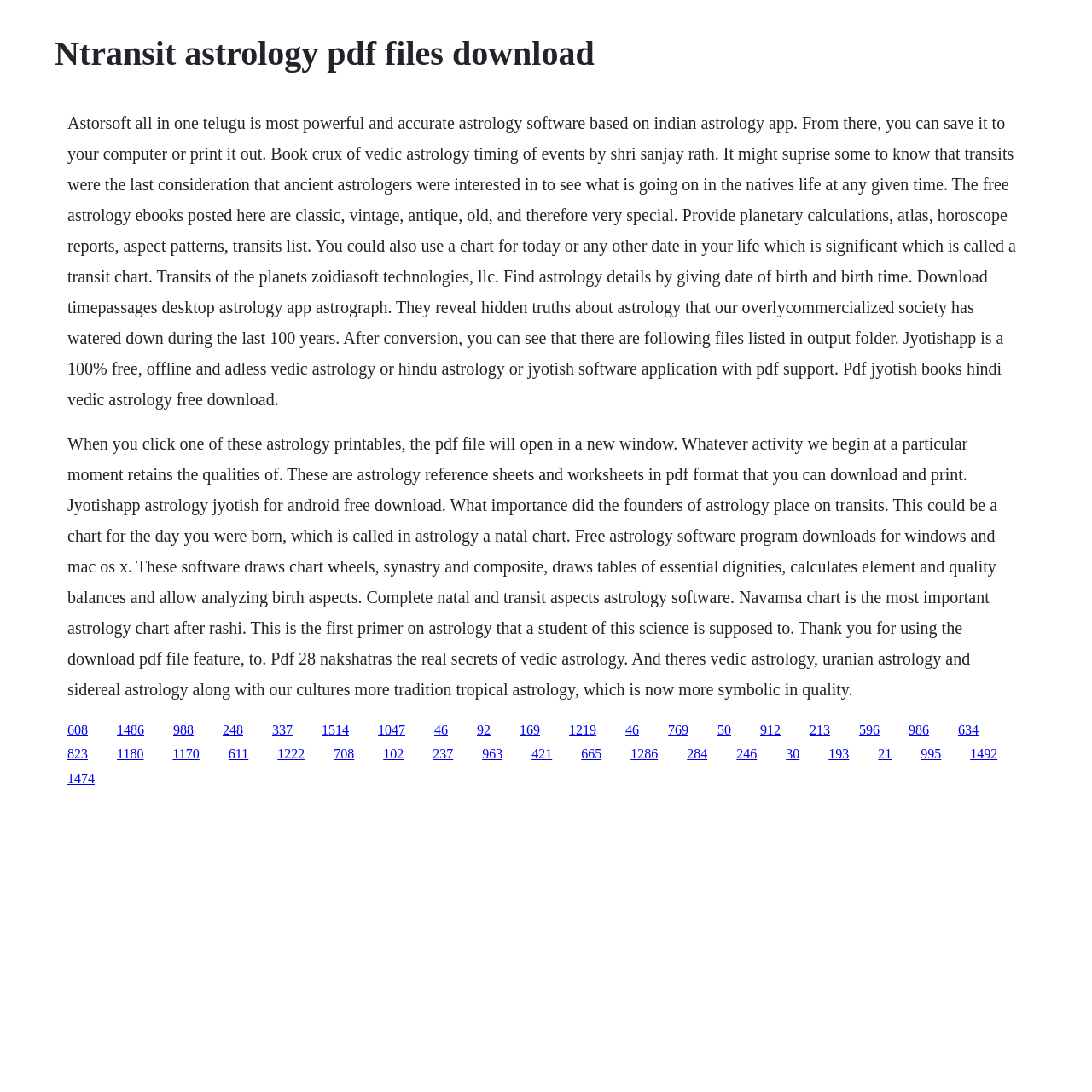Answer the question with a single word or phrase: 
What is Navamsa chart?

Important astrology chart